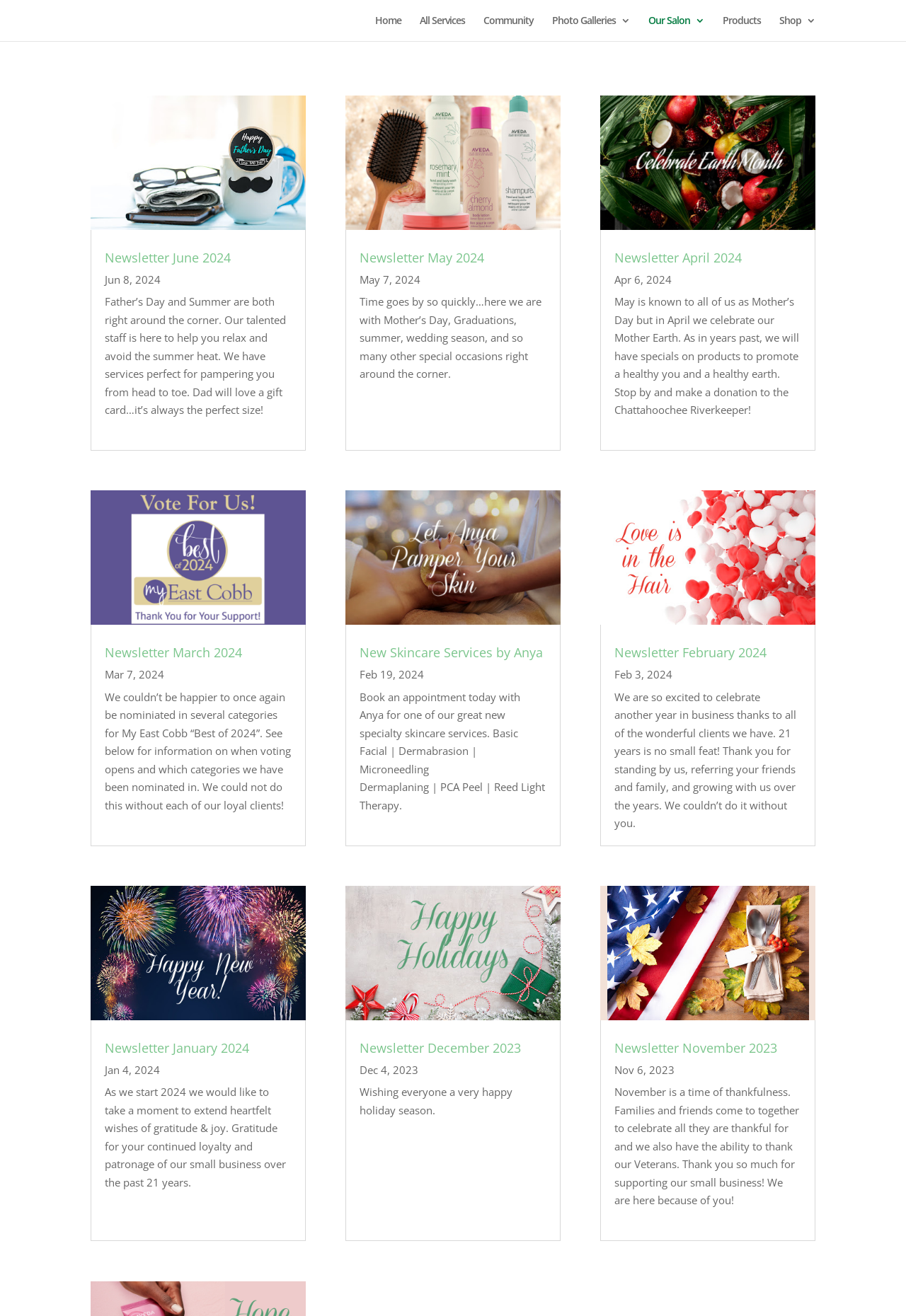Provide a brief response to the question below using one word or phrase:
What services are offered by Anya?

Basic Facial, Dermabrasion, Microneedling, Dermaplaning, PCA Peel, Reed Light Therapy